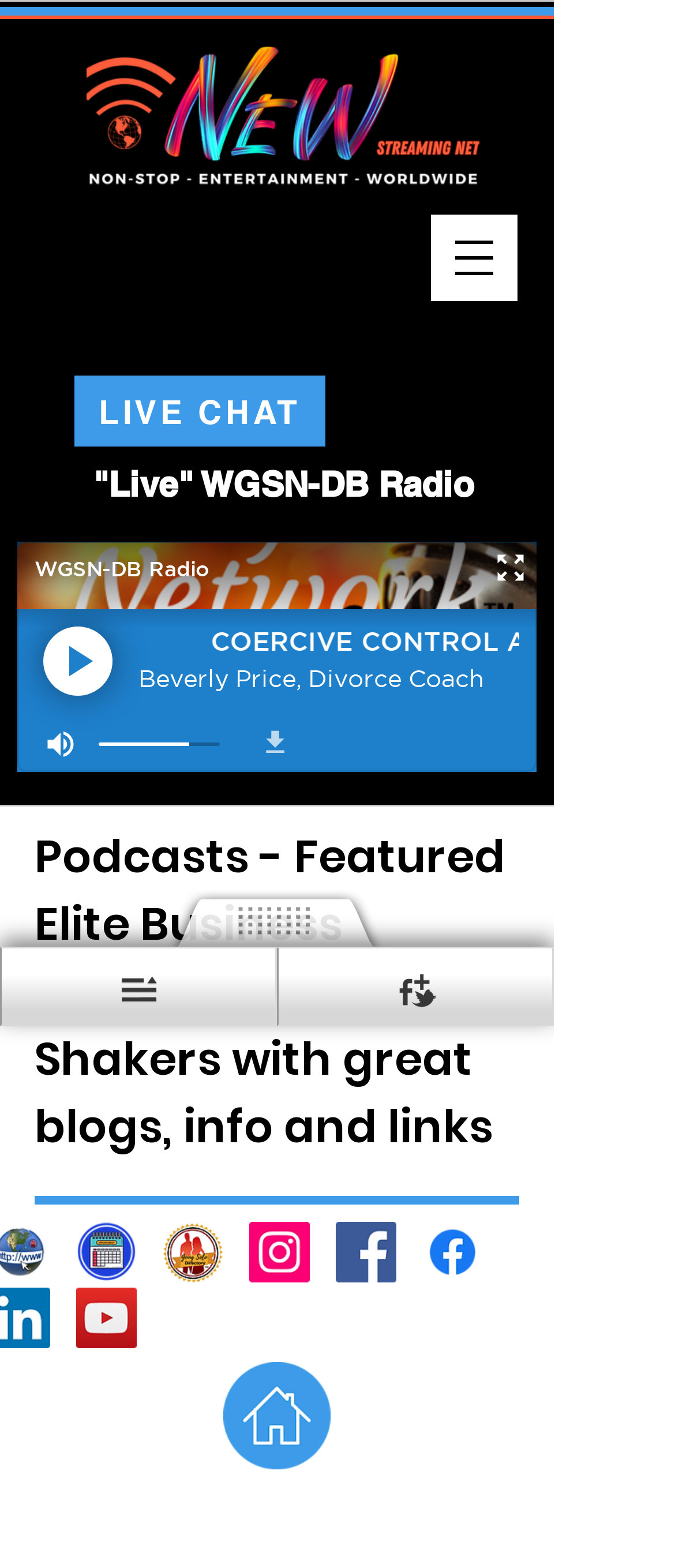Construct a thorough caption encompassing all aspects of the webpage.

The webpage is about Christine Luken, a Financial Dignity Coach and Founder of 7 Pillars LLC. At the top right corner, there is a button to open a navigation menu. Below it, a "LIVE CHAT" link is positioned. On the top left, a logo image is displayed. 

Next to the logo, a heading "Live" WGSN-DB Radio is shown, with a link to the radio station below it. To the right of the logo, an iframe is embedded, which is likely a live radio stream. 

Below the iframe, a heading "Podcasts - Featured Elite Business Leaders & Shakers with great blogs, info and links" is displayed. Under this heading, there are five links: "Schedule Appointment", "Going Solo Directory", "Instagram", "Facebook", and "Facebook Group", each accompanied by an image. These links are arranged horizontally, with "Schedule Appointment" on the left and "Facebook Group" on the right. 

Below these links, there is another link to "YouTube", accompanied by an image. At the bottom right corner, there is an image, but its content is not specified.